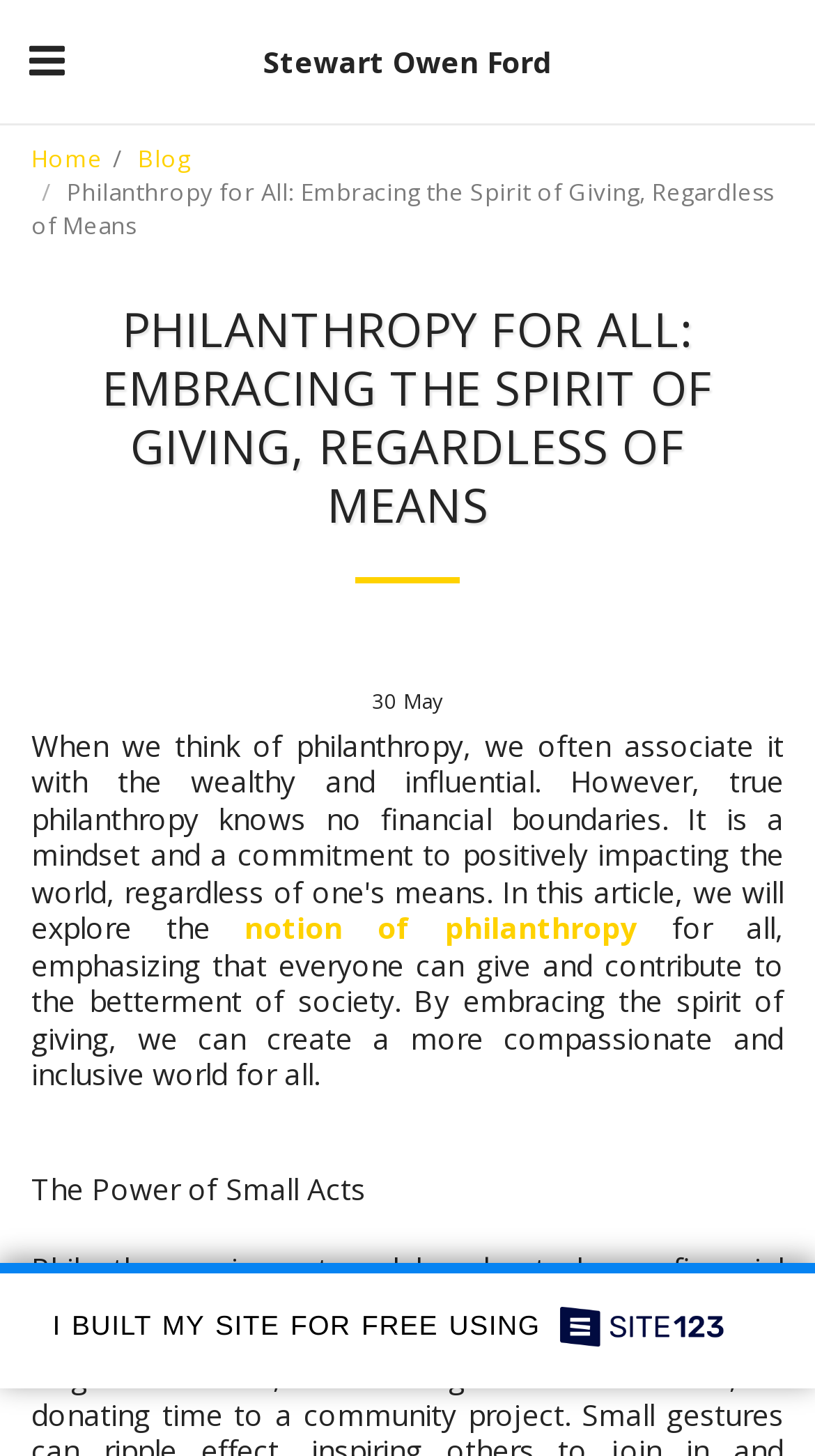Provide the bounding box coordinates in the format (top-left x, top-left y, bottom-right x, bottom-right y). All values are floating point numbers between 0 and 1. Determine the bounding box coordinate of the UI element described as: alt="bars"

[0.013, 0.012, 0.1, 0.071]